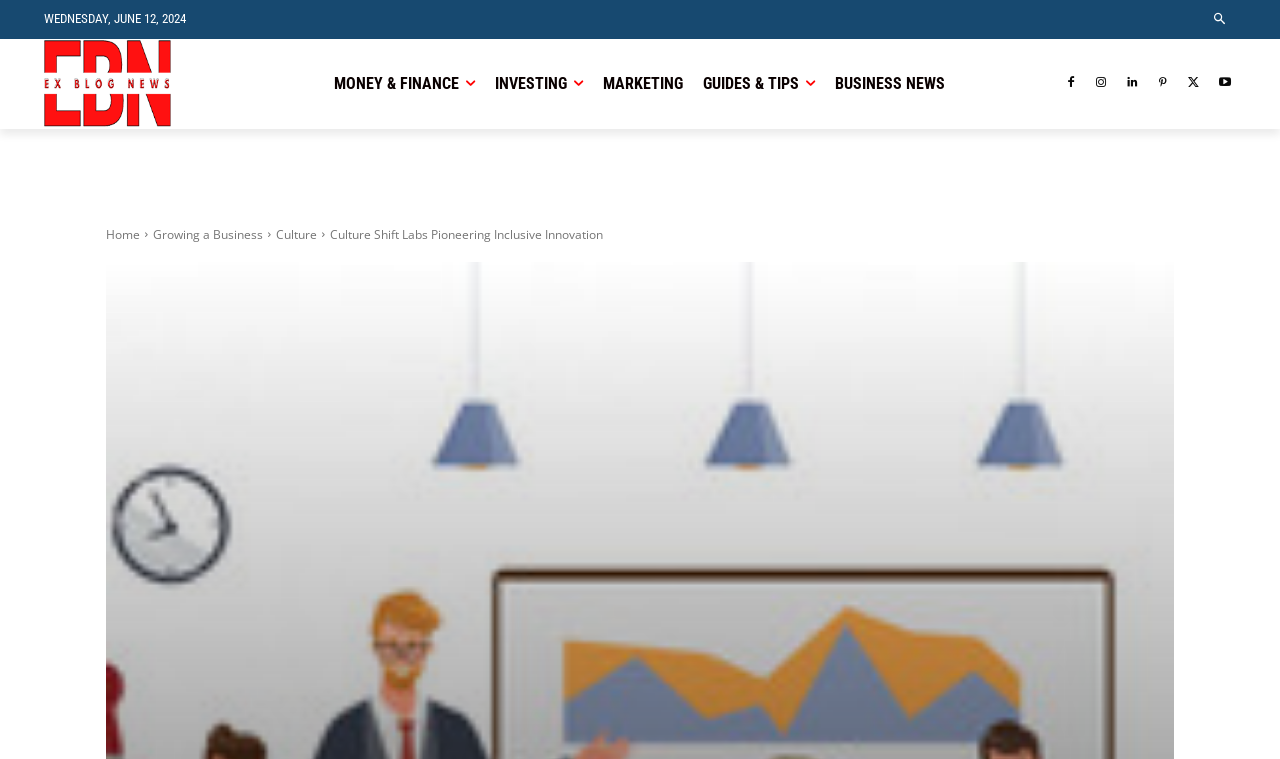Provide the bounding box coordinates in the format (top-left x, top-left y, bottom-right x, bottom-right y). All values are floating point numbers between 0 and 1. Determine the bounding box coordinate of the UI element described as: title="Exblog News"

[0.034, 0.051, 0.202, 0.169]